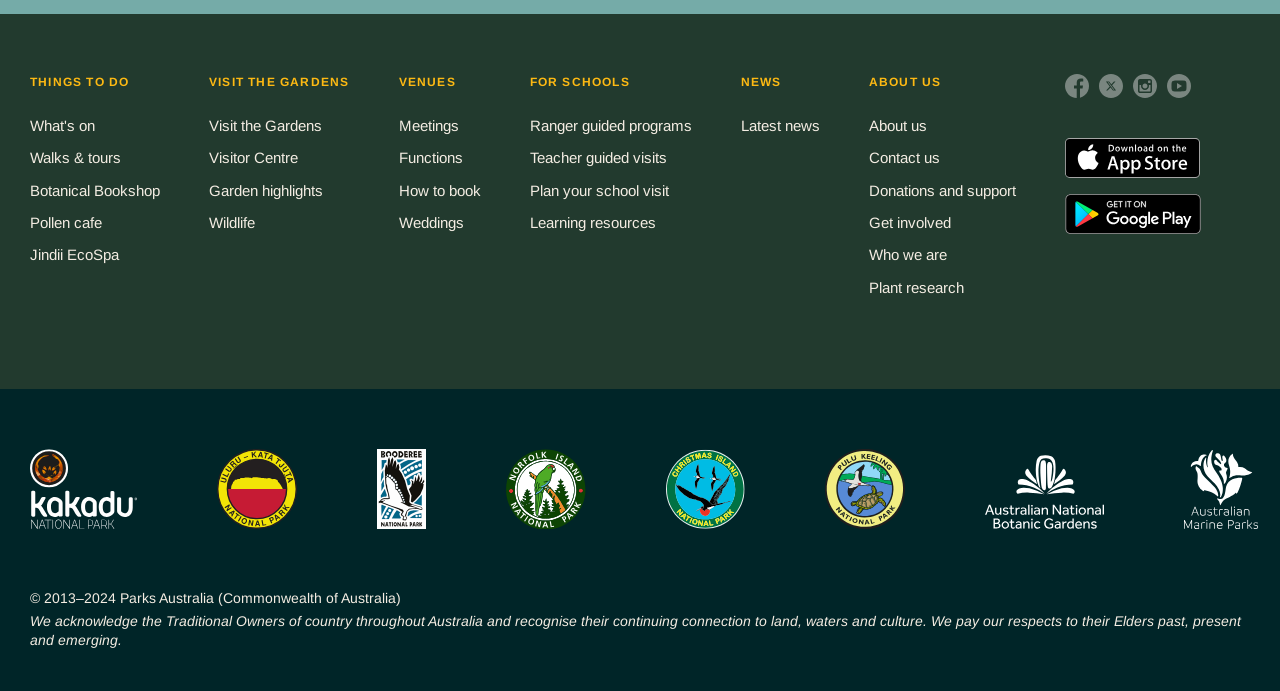Please give a short response to the question using one word or a phrase:
How many sections are there on the webpage?

6